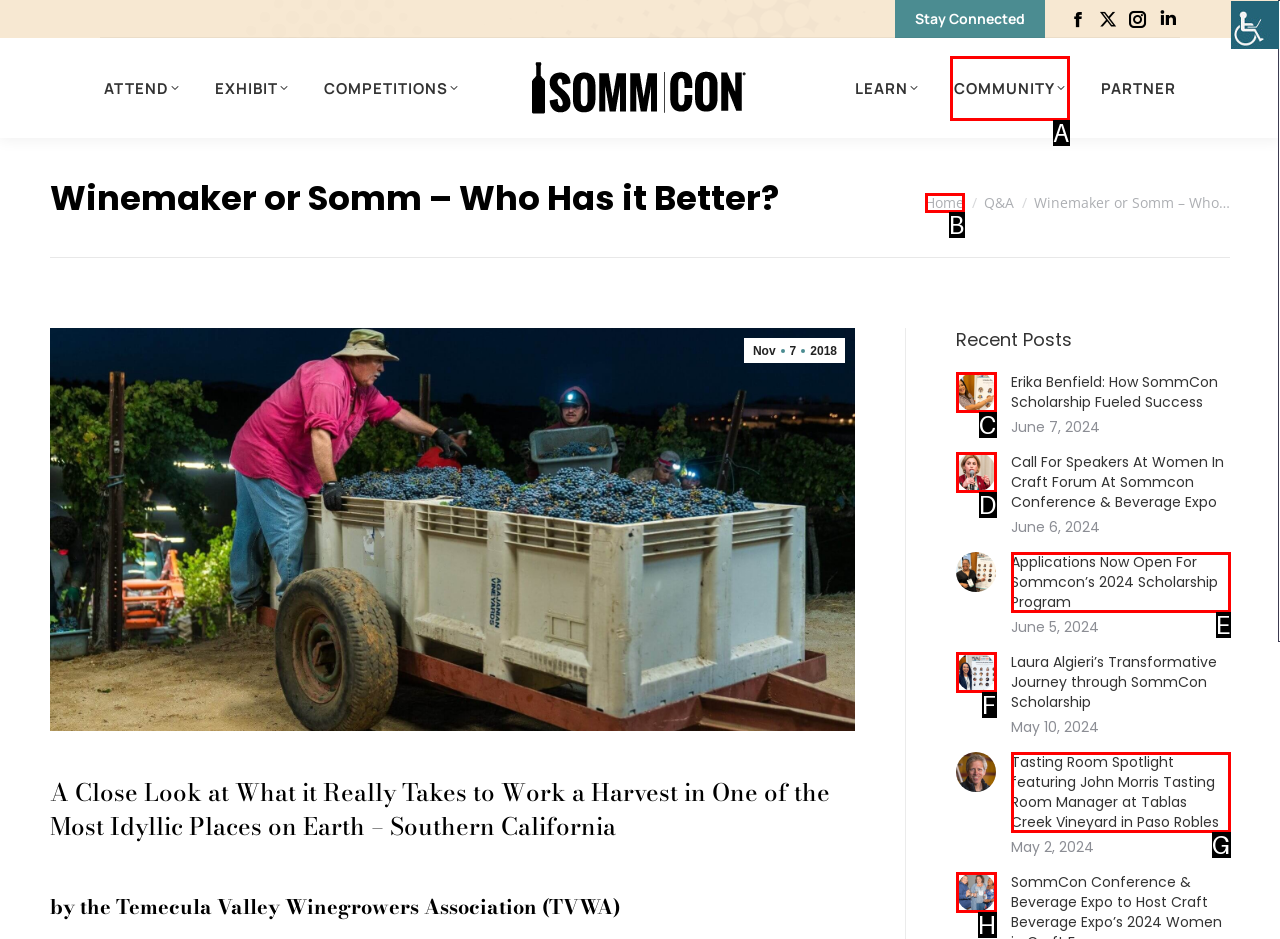Which HTML element matches the description: aria-label="Post image"?
Reply with the letter of the correct choice.

H